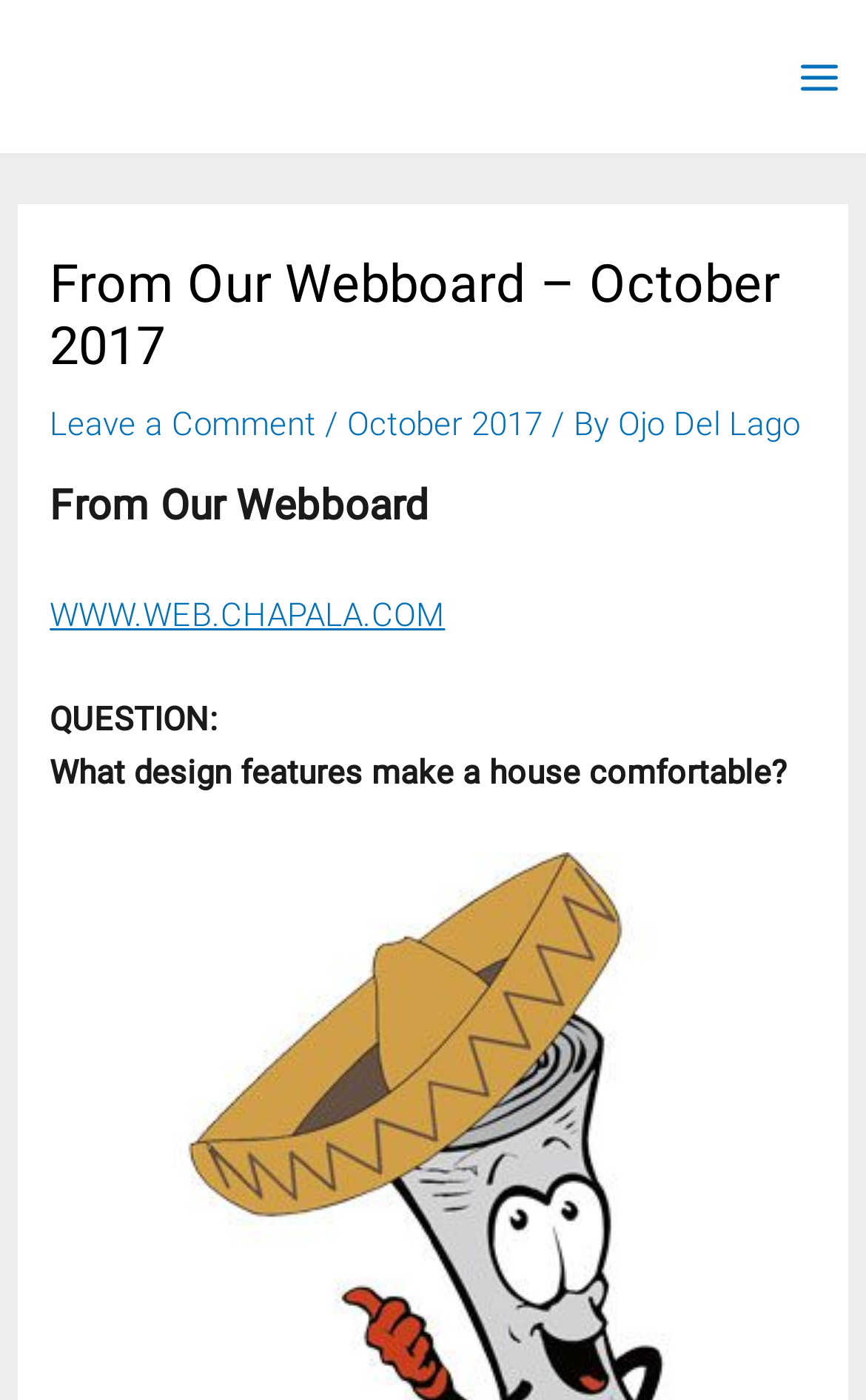Create a detailed narrative of the webpage’s visual and textual elements.

The webpage appears to be a blog or article page with a focus on a specific topic. At the top-right corner, there is a button labeled "Main Menu" which is not expanded. Next to it, there is a small image. 

Below the image, there is a header section that spans almost the entire width of the page. Within this section, there is a heading that reads "From Our Webboard – October 2017" on the top-left side. To the right of the heading, there are three links: "Leave a Comment", "October 2017", and "Ojo Del Lago", separated by forward slashes. 

Below the heading, there is a line of text that reads "From Our Webboard" followed by a link to "WWW.WEB.CHAPALA.COM". 

The main content of the page starts with a question, "QUESTION:", followed by the text "What design features make a house comfortable?" which occupies a significant portion of the page width. 

At the top-left corner, there is a small text "Search" which appears to be a search bar or function.